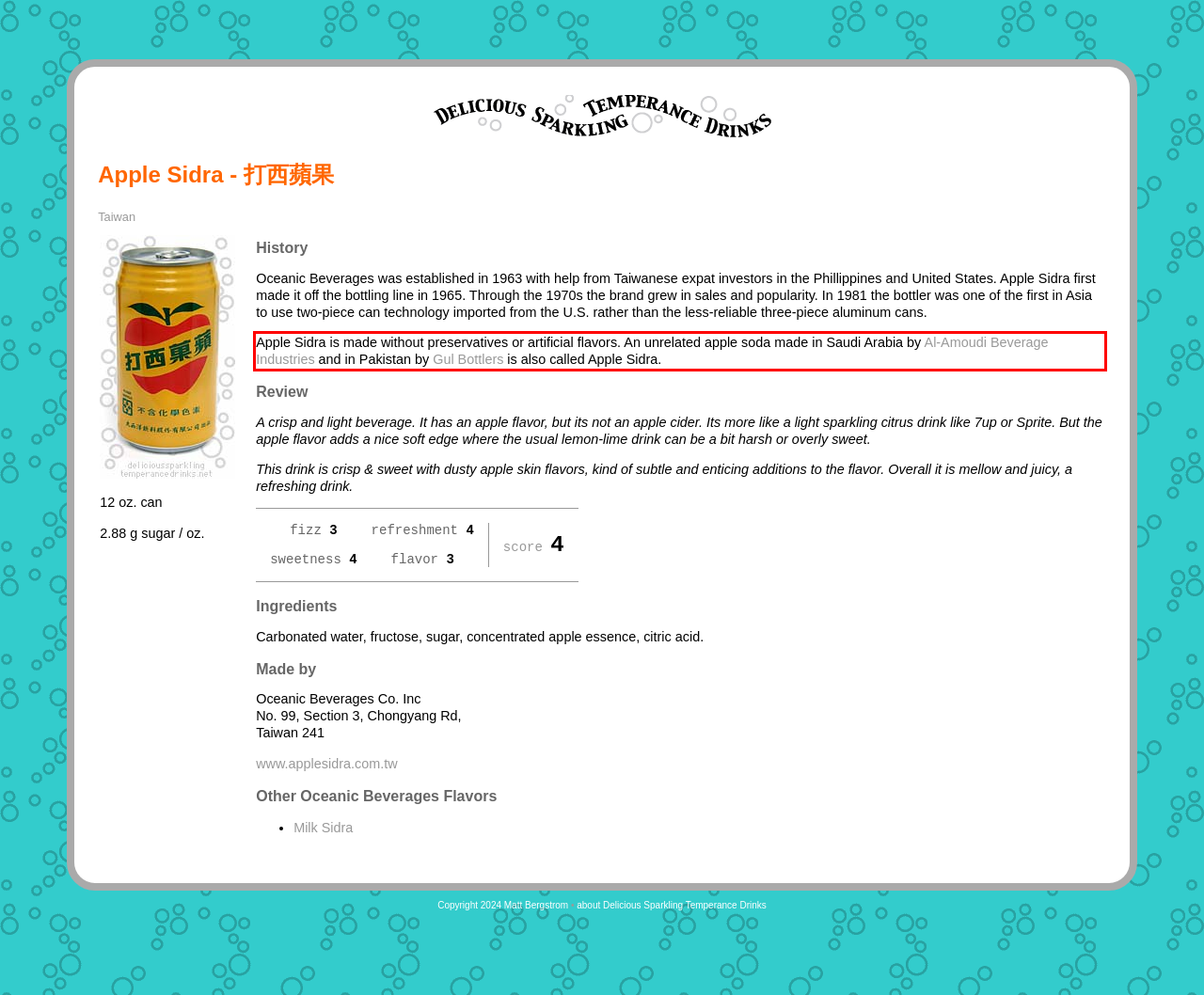Using the provided screenshot of a webpage, recognize and generate the text found within the red rectangle bounding box.

Apple Sidra is made without preservatives or artificial flavors. An unrelated apple soda made in Saudi Arabia by Al-Amoudi Beverage Industries and in Pakistan by Gul Bottlers is also called Apple Sidra.